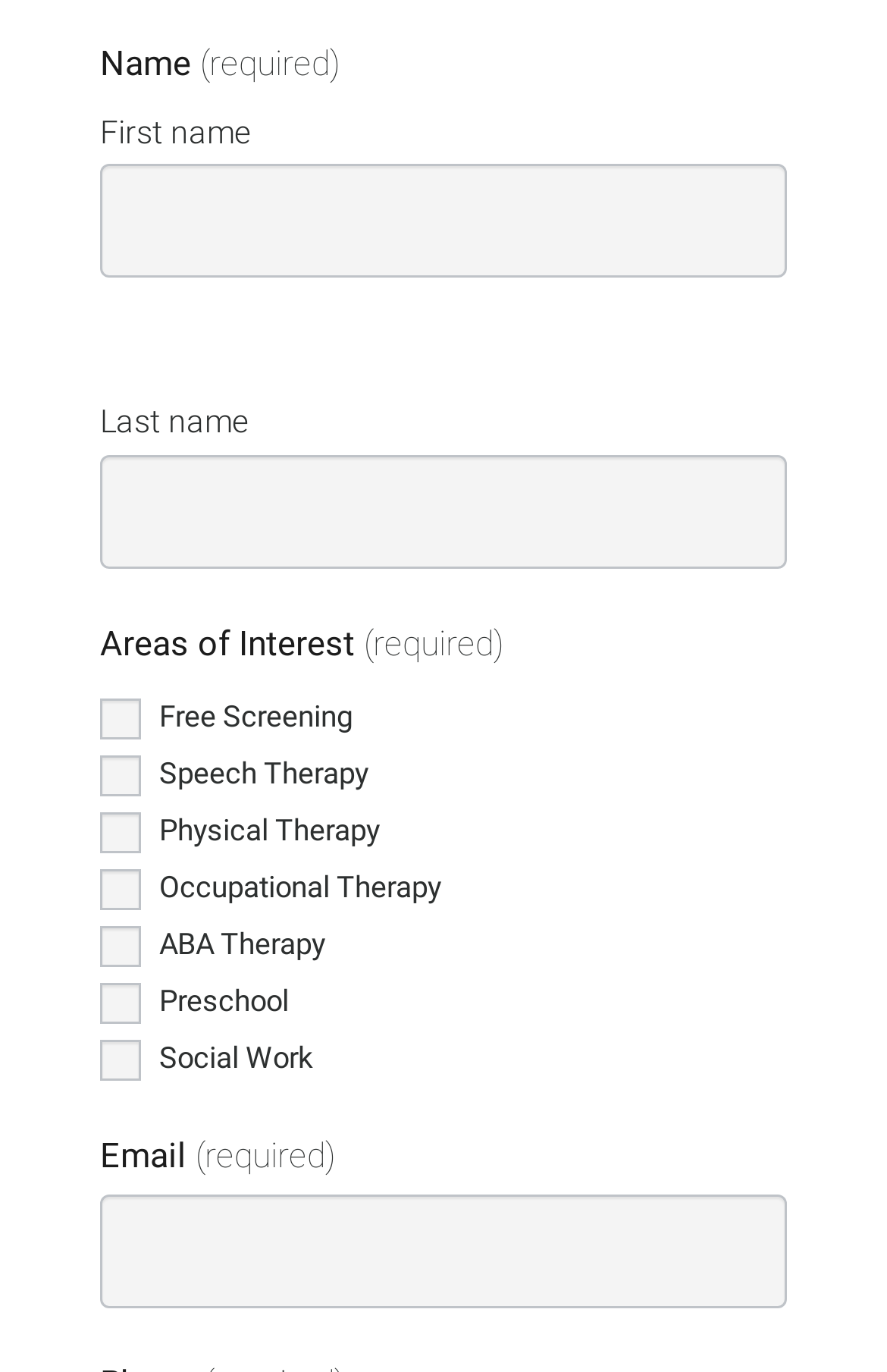Using the given element description, provide the bounding box coordinates (top-left x, top-left y, bottom-right x, bottom-right y) for the corresponding UI element in the screenshot: parent_node: Name (required) aria-describedby="frm_desc_field_qh4icy4" name="item_meta[22]"

[0.113, 0.12, 0.887, 0.203]